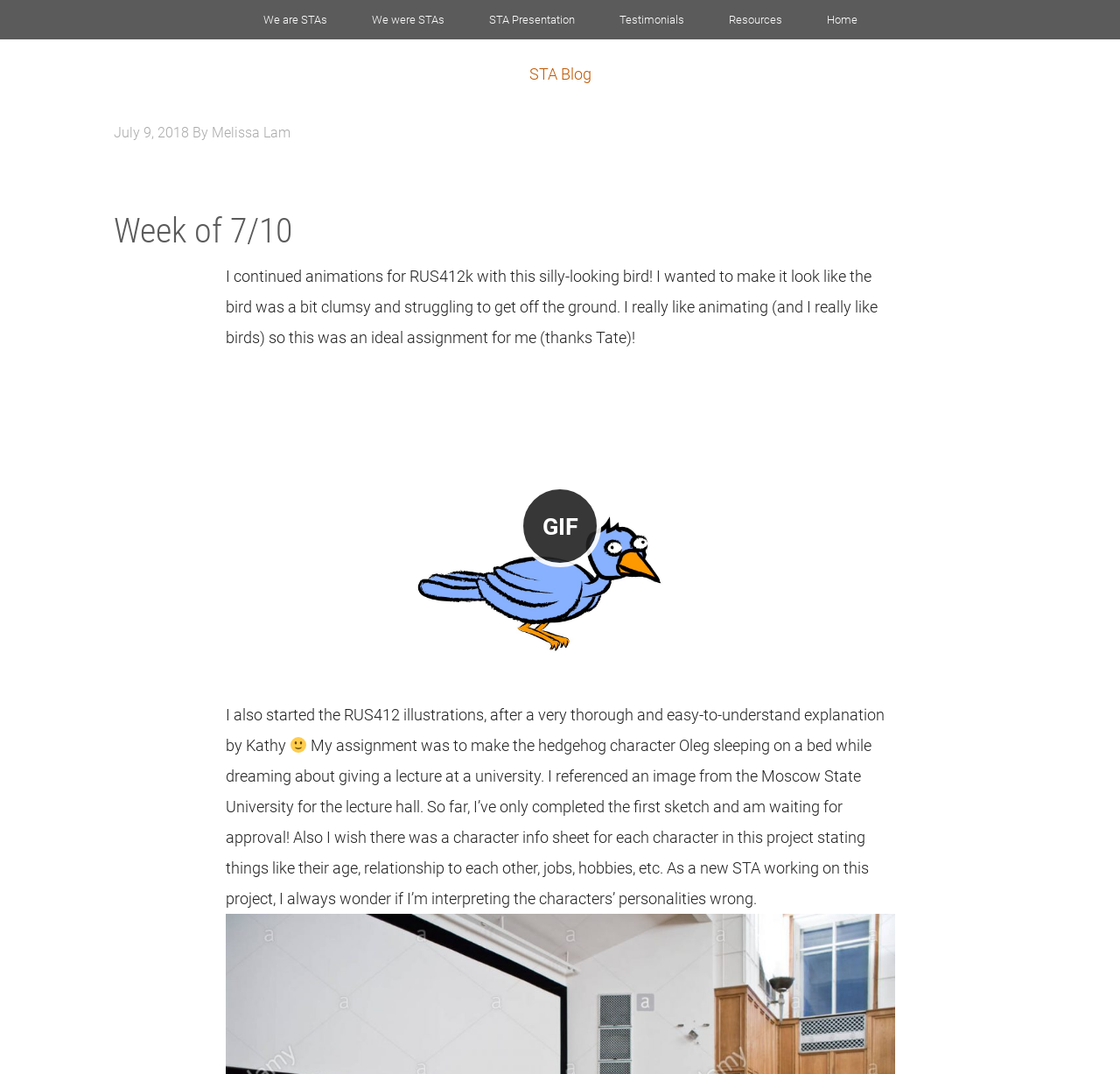Please give a succinct answer to the question in one word or phrase:
What is the date mentioned in the blog post?

July 9, 2018